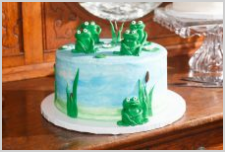Give a one-word or short-phrase answer to the following question: 
Who captured the image of the cake?

Hayes & Fisk Photography